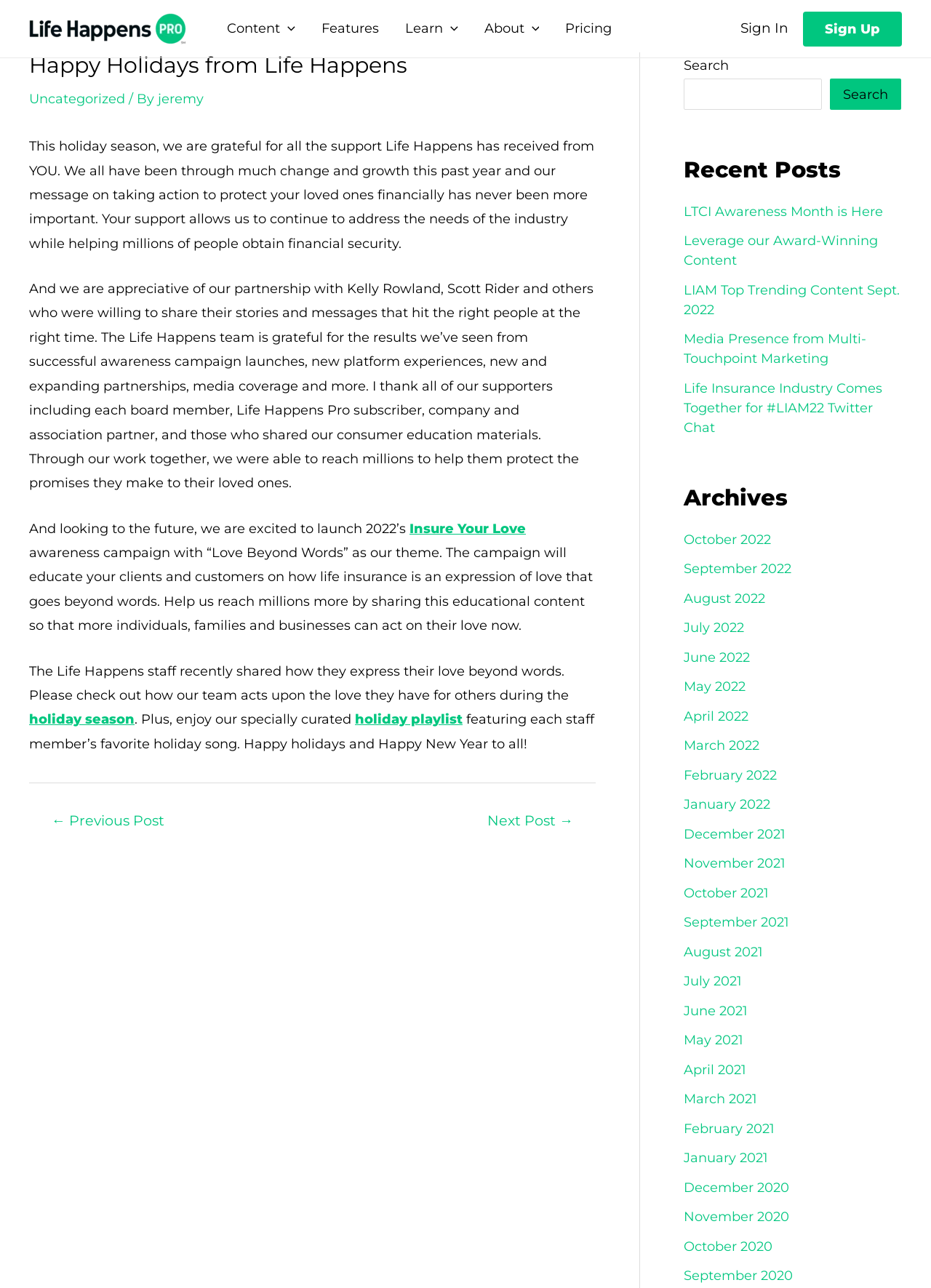Show the bounding box coordinates of the element that should be clicked to complete the task: "Read the 'Happy Holidays from Life Happens' article".

[0.031, 0.041, 0.64, 0.587]